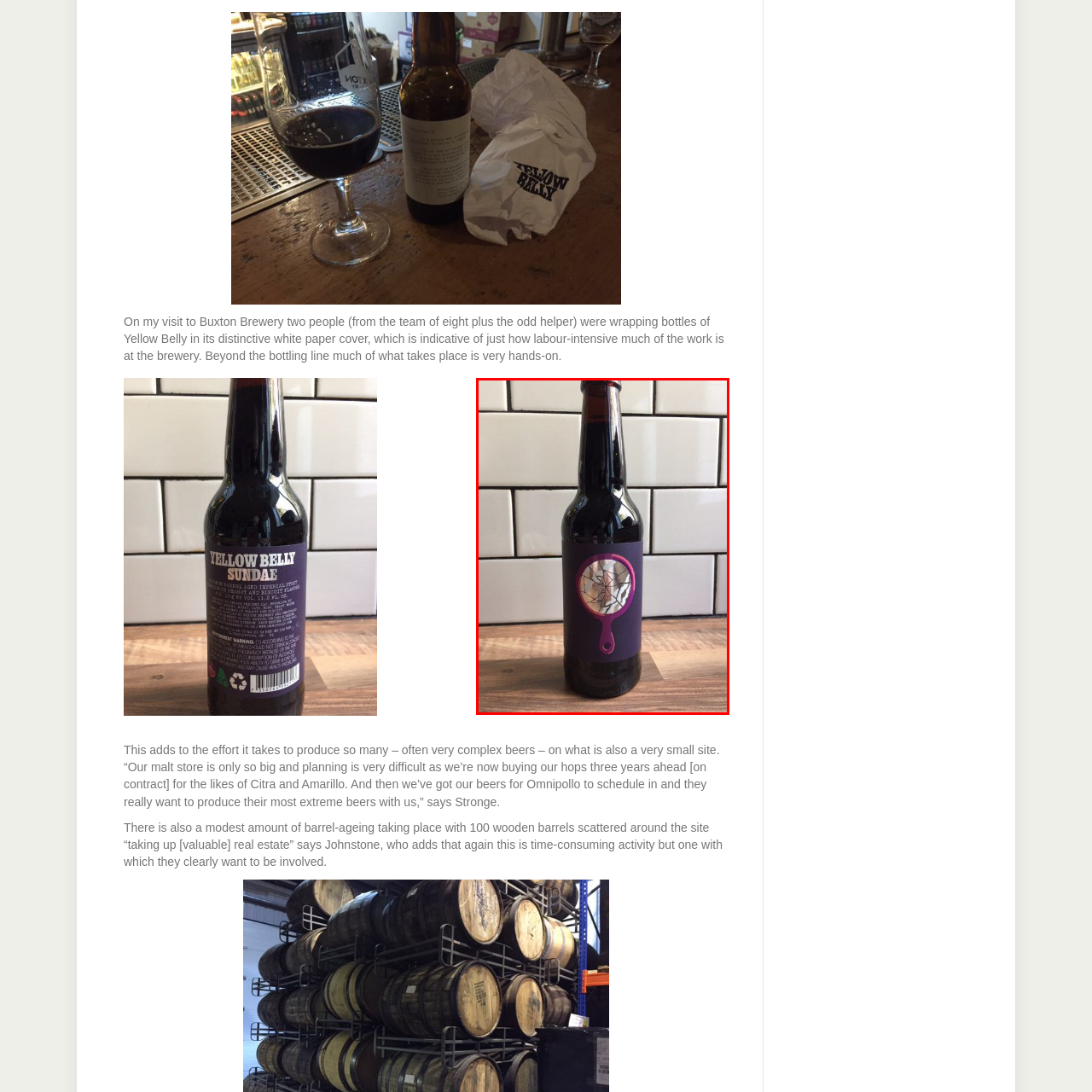Check the area bordered by the red box and provide a single word or phrase as the answer to the question: What is the shape of the graphic on the label?

Circular